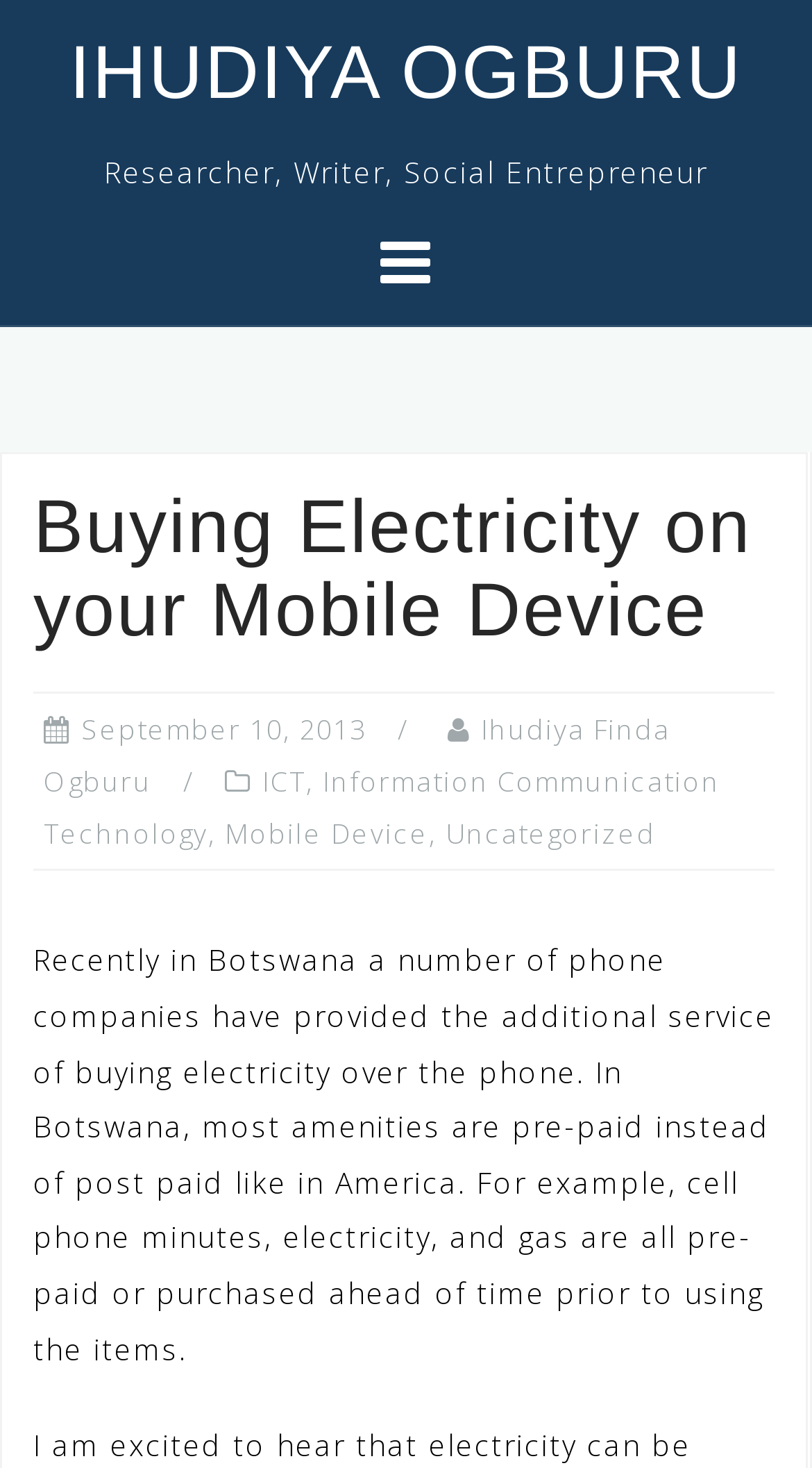Articulate a complete and detailed caption of the webpage elements.

The webpage is about buying electricity on a mobile device, with a focus on the experience in Botswana. At the top, there is a link to the author's name, "IHUDIYA OGBURU", which is positioned almost centrally. Below this, there is a brief description of the author as a "Researcher, Writer, Social Entrepreneur".

The main content of the webpage is divided into two sections. The first section is a header area that contains the title "Buying Electricity on your Mobile Device" in a prominent position. This is accompanied by a link to the date "September 10, 2013", and links to related categories such as "ICT" (Information Communication Technology), "Mobile Device", and "Uncategorized". The author's name, "Ihudiya Finda Ogburu", is also linked in this section.

The second section is a block of text that discusses the service of buying electricity over the phone in Botswana. The text explains that in Botswana, most amenities, including cell phone minutes, electricity, and gas, are pre-paid instead of post-paid like in America. The text is positioned below the header area and takes up most of the webpage's content space.